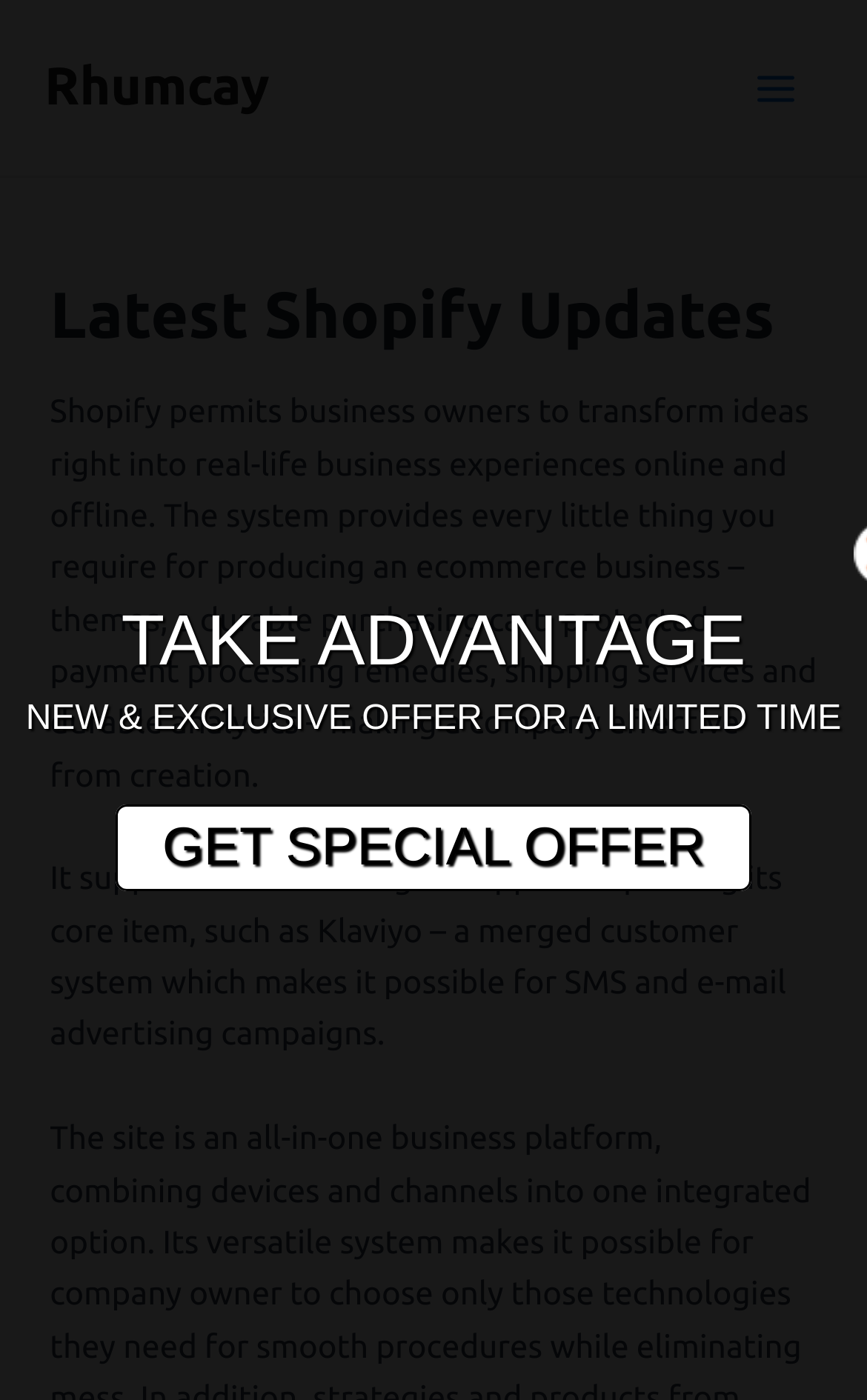From the webpage screenshot, identify the region described by GET SPECIAL OFFER. Provide the bounding box coordinates as (top-left x, top-left y, bottom-right x, bottom-right y), with each value being a floating point number between 0 and 1.

[0.133, 0.574, 0.867, 0.636]